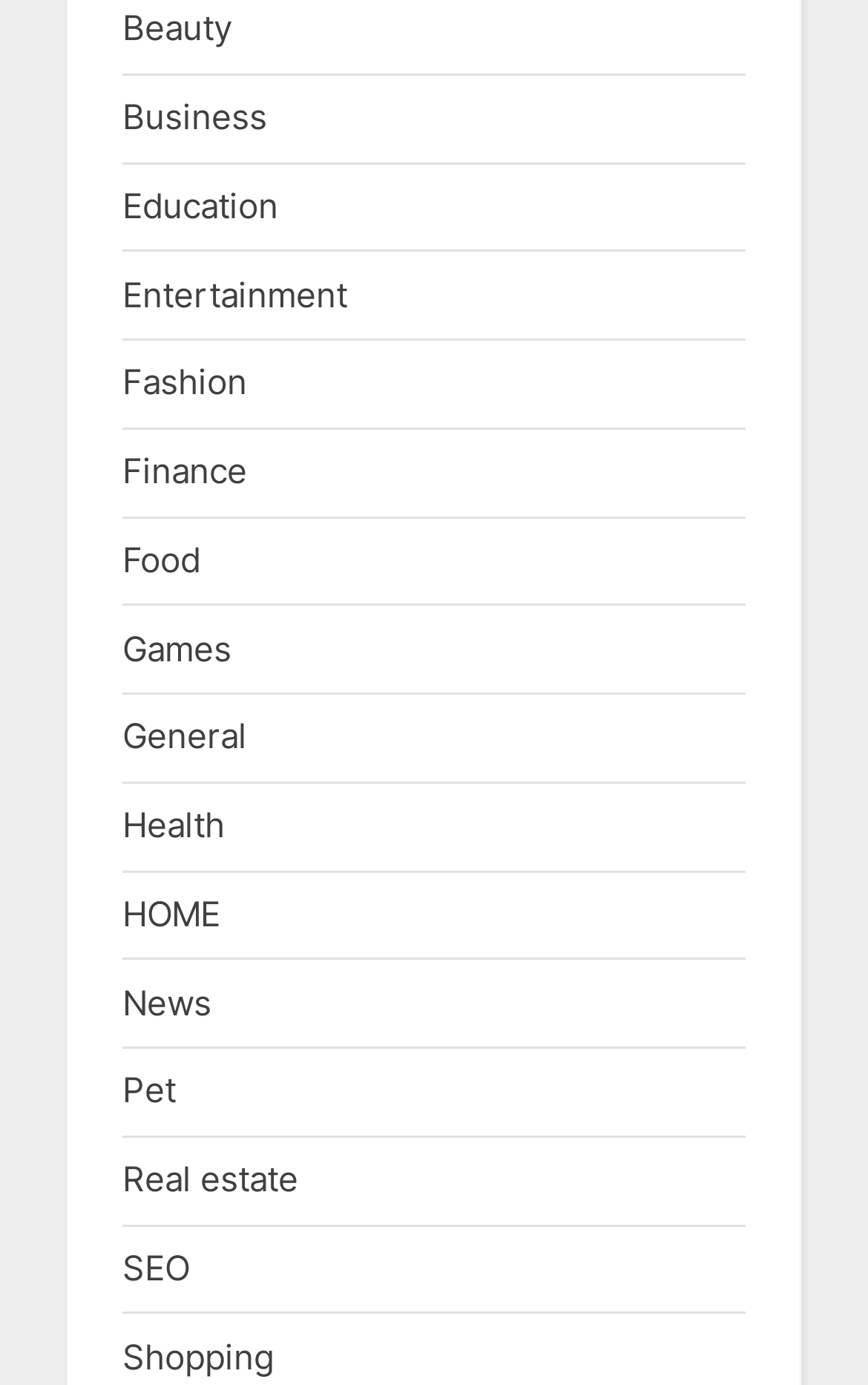Identify the bounding box coordinates of the section to be clicked to complete the task described by the following instruction: "Click on Beauty". The coordinates should be four float numbers between 0 and 1, formatted as [left, top, right, bottom].

[0.141, 0.005, 0.267, 0.036]